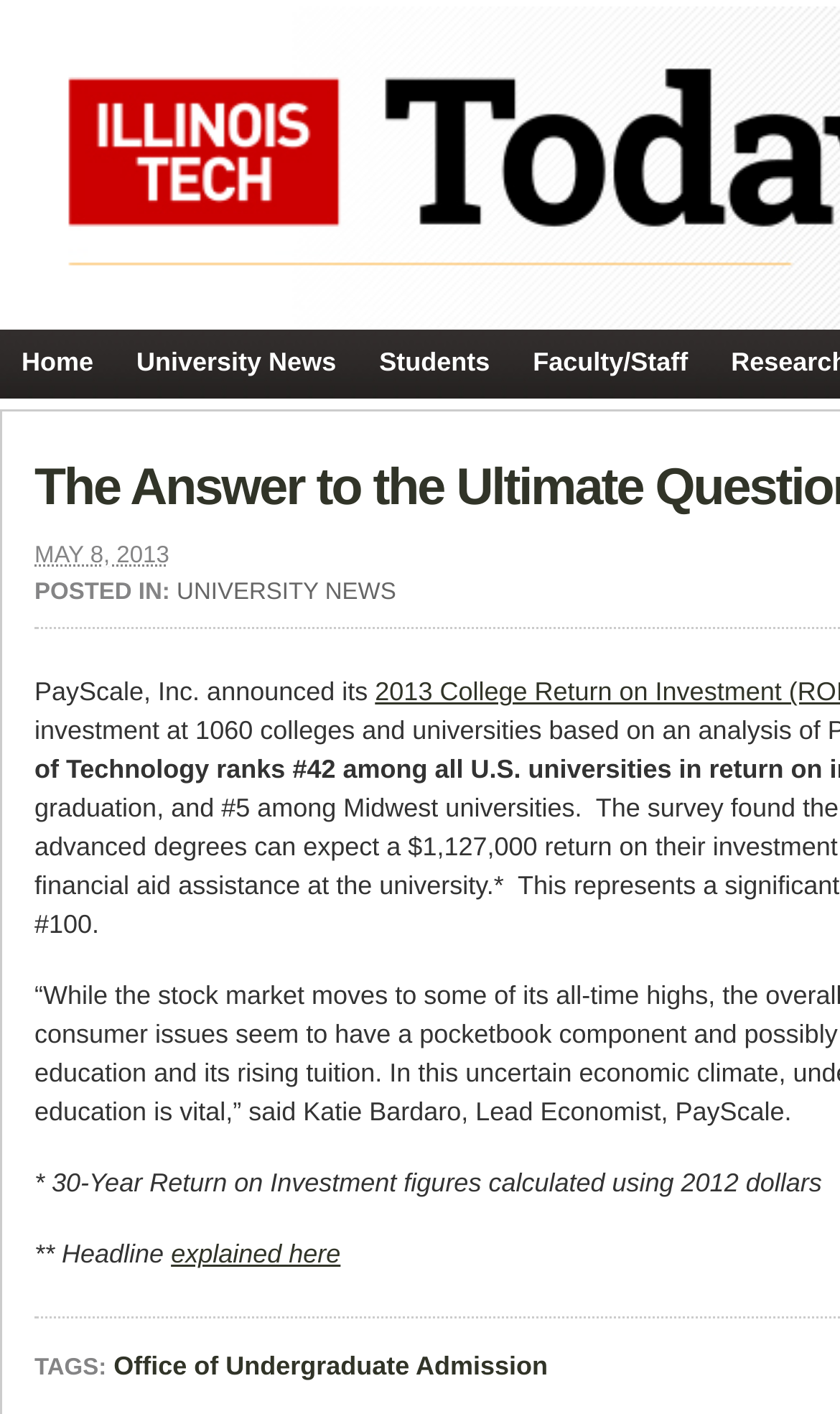Respond to the following question using a concise word or phrase: 
What is the category of the post?

UNIVERSITY NEWS